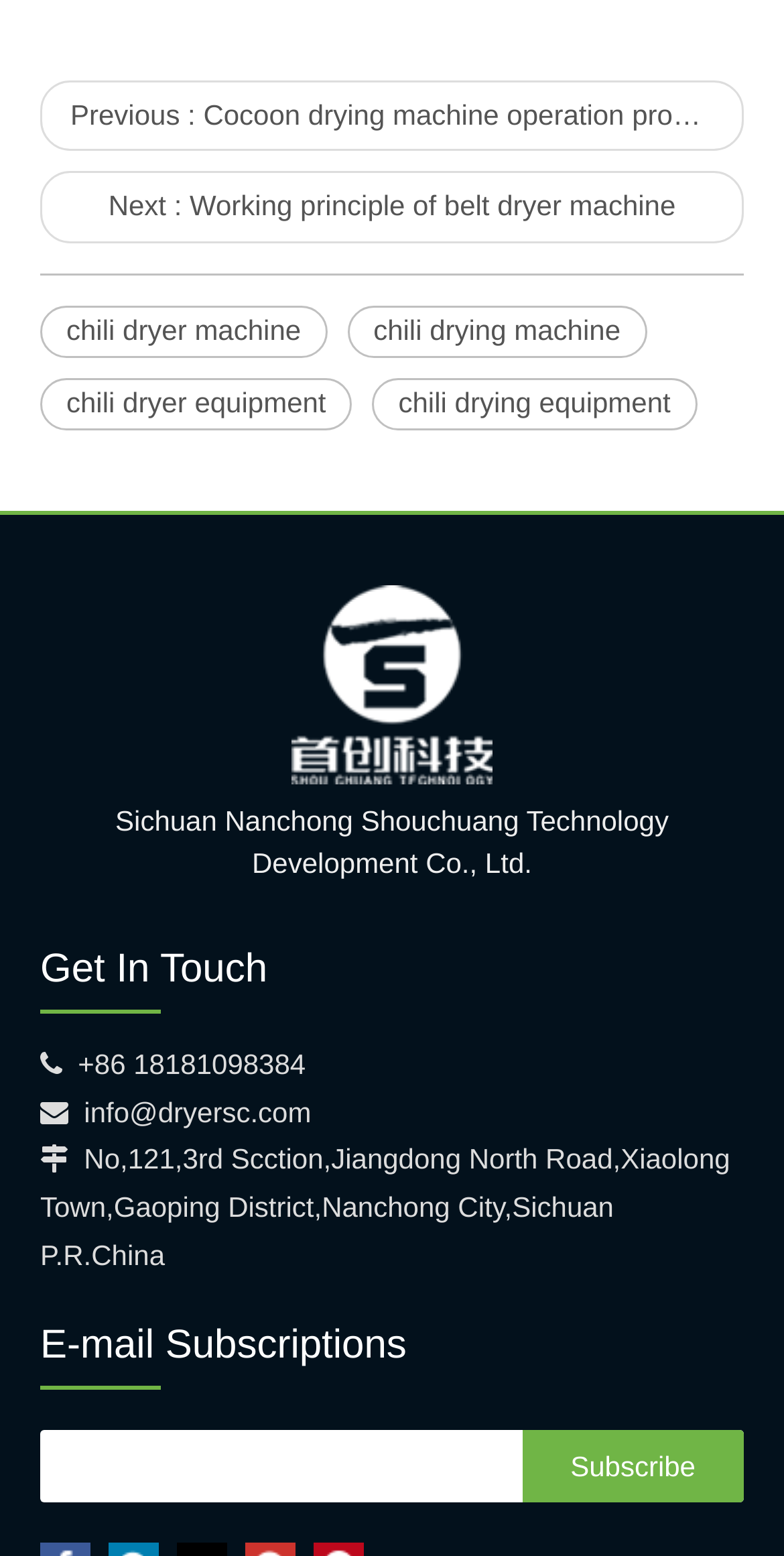Locate the bounding box coordinates of the item that should be clicked to fulfill the instruction: "go to previous page".

[0.051, 0.051, 0.949, 0.097]